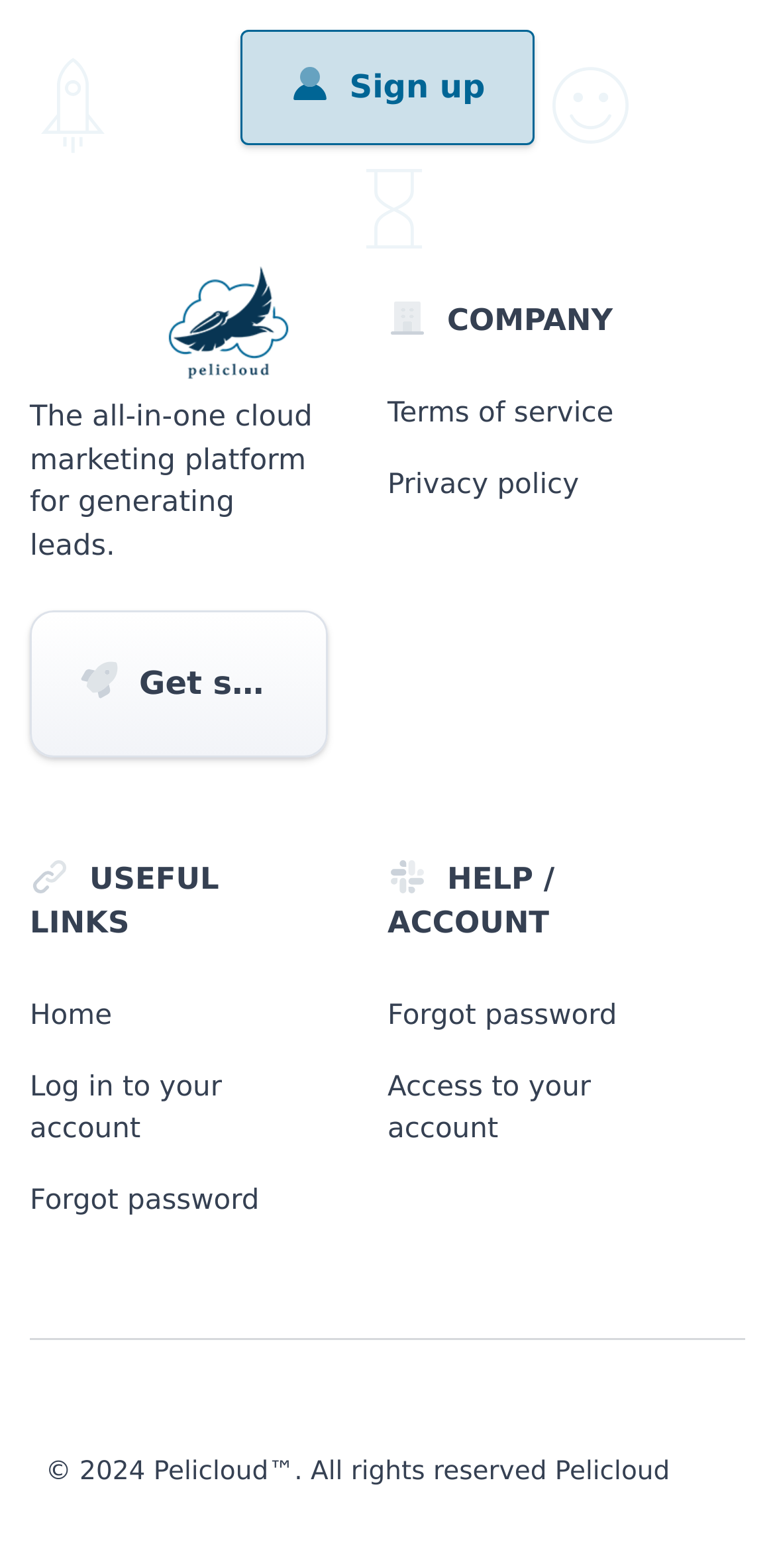Please provide a brief answer to the question using only one word or phrase: 
How many links are there in the 'USEFUL LINKS' section?

1